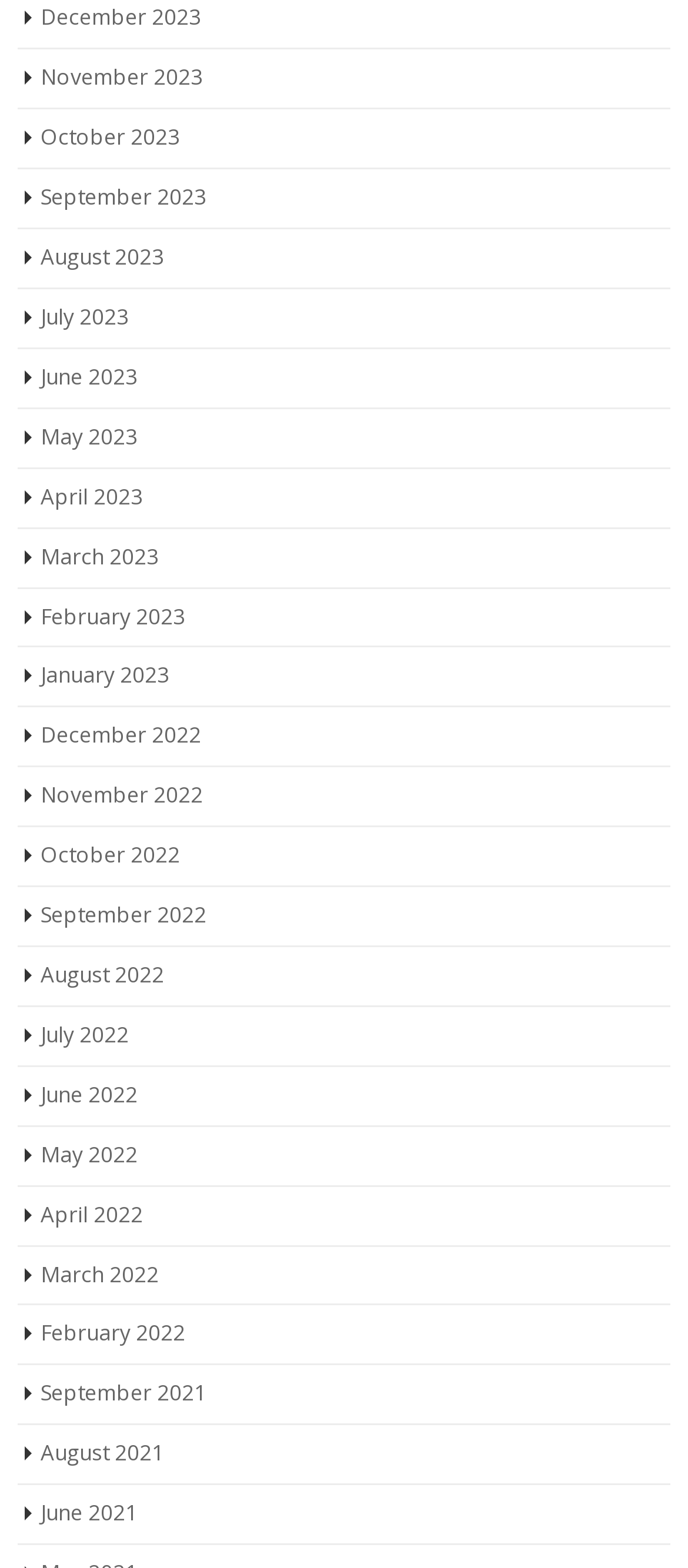Identify the bounding box coordinates for the UI element that matches this description: "May 2023".

[0.059, 0.28, 0.2, 0.299]